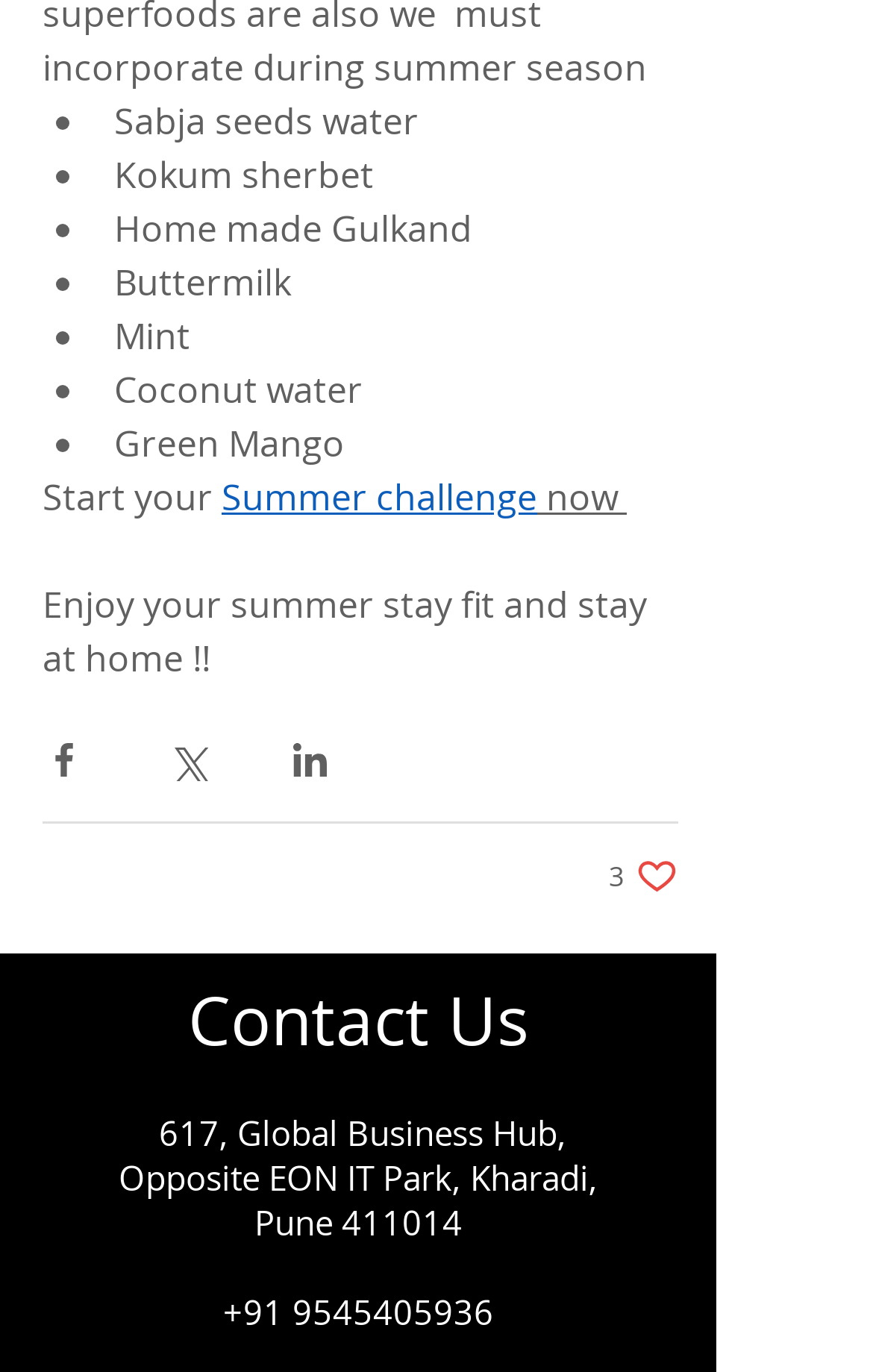Determine the bounding box coordinates in the format (top-left x, top-left y, bottom-right x, bottom-right y). Ensure all values are floating point numbers between 0 and 1. Identify the bounding box of the UI element described by: Summer challenge

[0.254, 0.344, 0.615, 0.38]